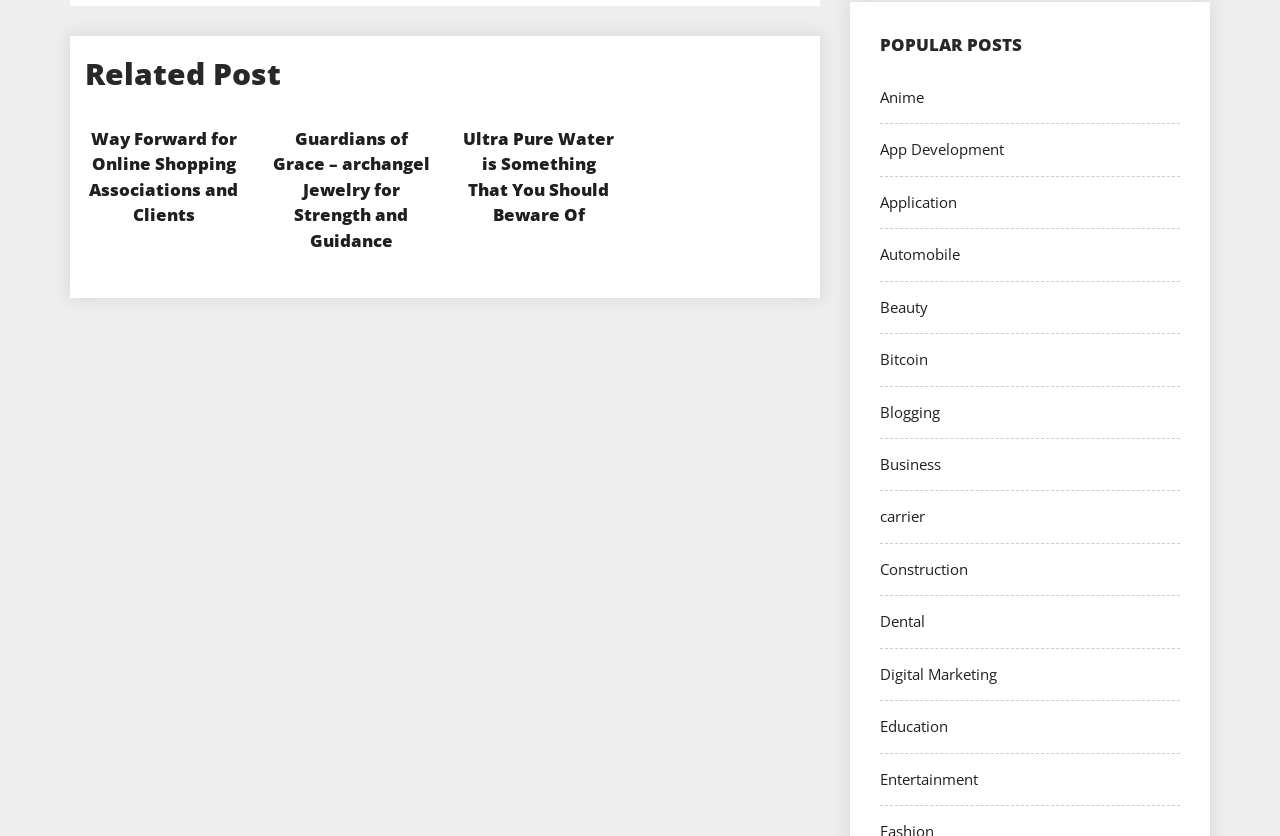Find the bounding box coordinates for the HTML element described in this sentence: "Digital Marketing". Provide the coordinates as four float numbers between 0 and 1, in the format [left, top, right, bottom].

[0.688, 0.794, 0.779, 0.818]